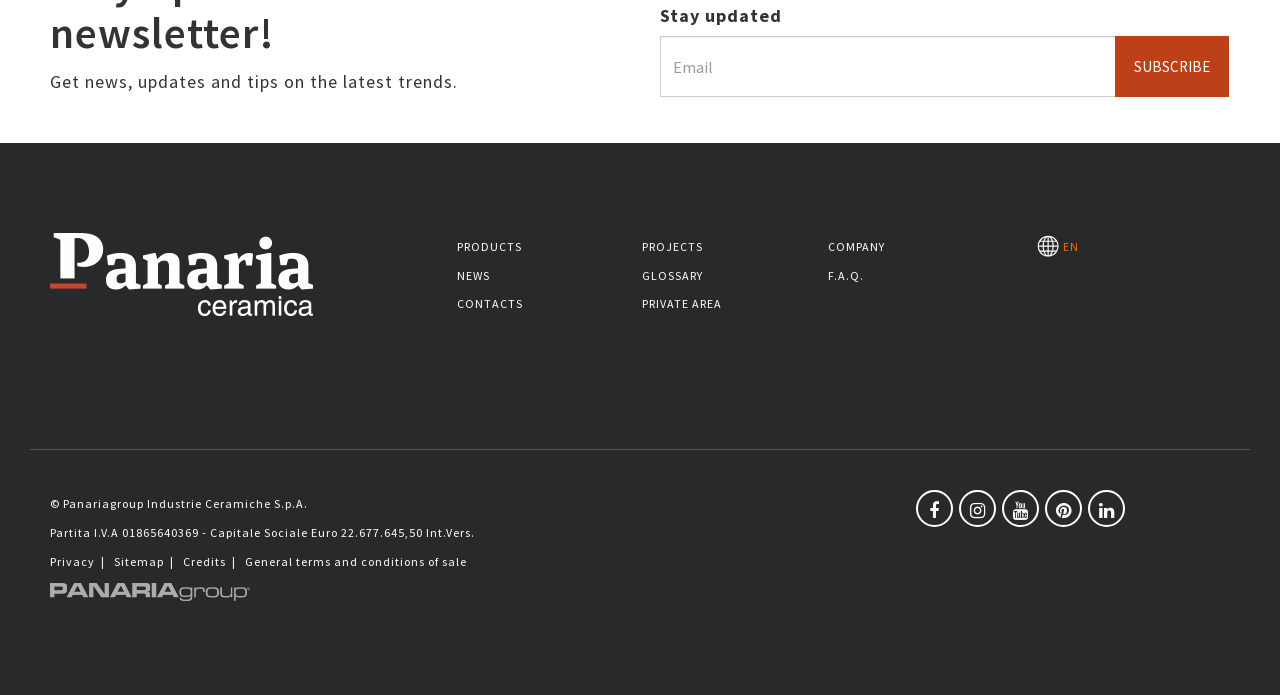Locate the bounding box coordinates of the UI element described by: "Company". Provide the coordinates as four float numbers between 0 and 1, formatted as [left, top, right, bottom].

[0.647, 0.344, 0.691, 0.365]